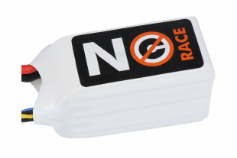What is the text displayed prominently on the component?
Based on the visual details in the image, please answer the question thoroughly.

The question asks about the text displayed on the electronic component. The caption explicitly states that the component prominently displays the words 'NO RACE' in bold black letters. Therefore, the answer is 'NO RACE'.